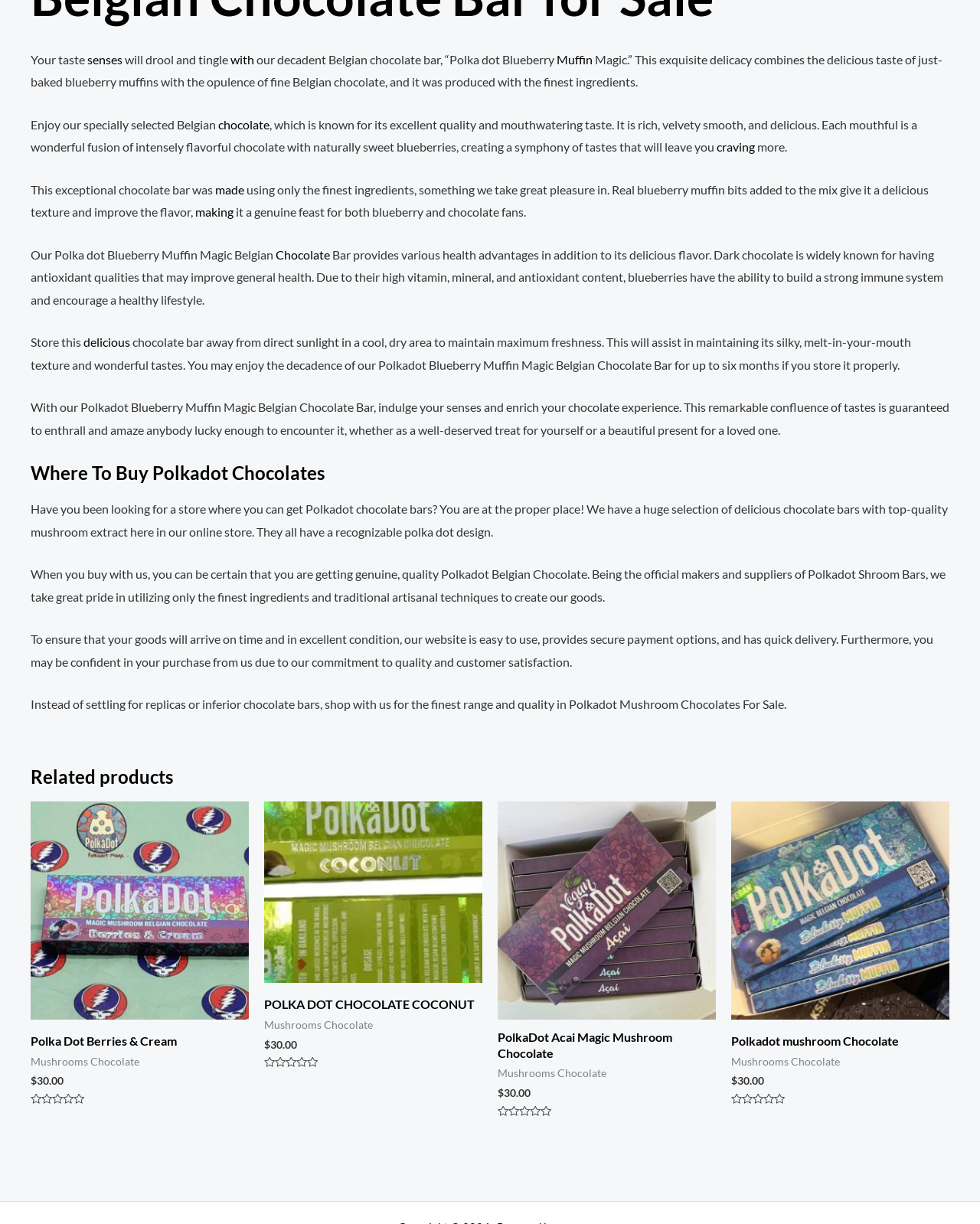How many products are listed under 'Related products'?
Using the image, provide a detailed and thorough answer to the question.

I counted the number of products listed under the 'Related products' heading, which are Polka dot Berries and Cream, POLKA DOT CHOCOLATE COCONUT, Magic Mushroom Chocolate Bars, and Polkadot mushroom Chocolate.